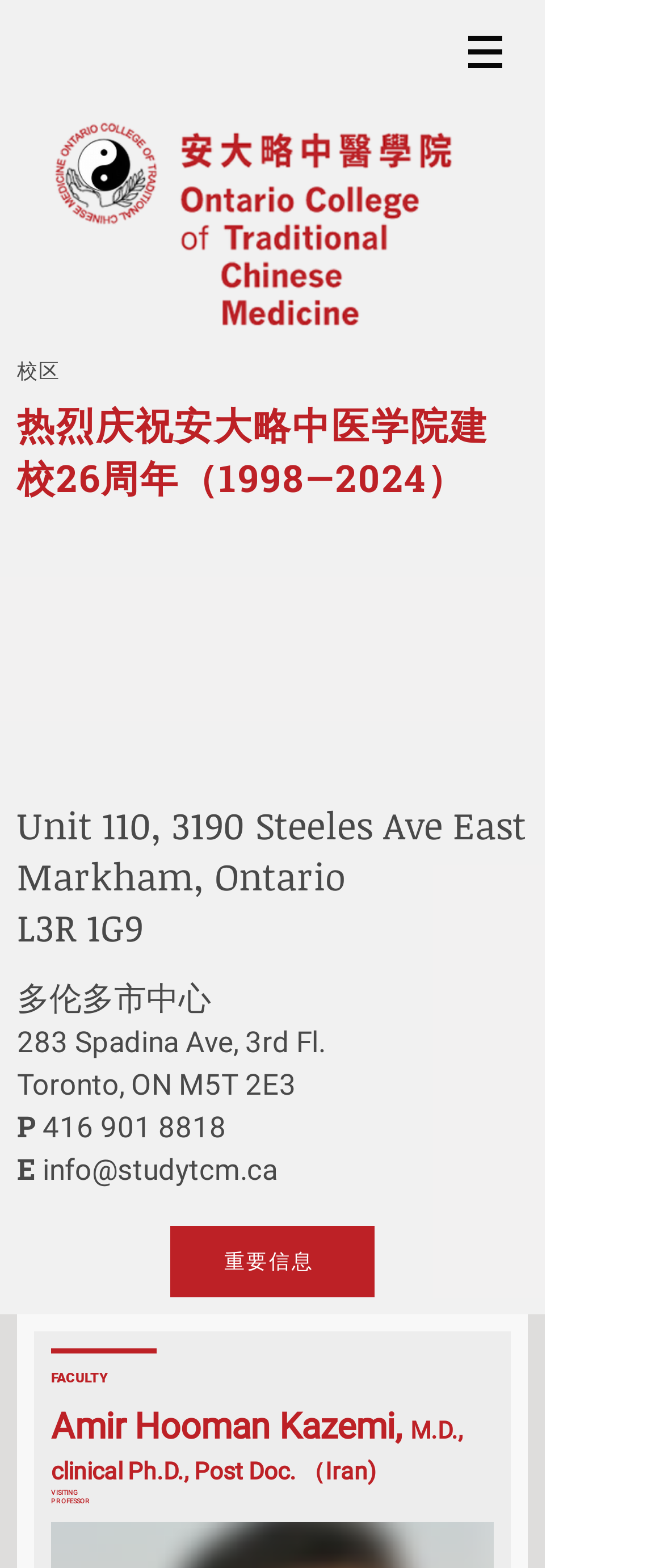Bounding box coordinates are to be given in the format (top-left x, top-left y, bottom-right x, bottom-right y). All values must be floating point numbers between 0 and 1. Provide the bounding box coordinate for the UI element described as: 416 901 8818

[0.064, 0.708, 0.341, 0.73]